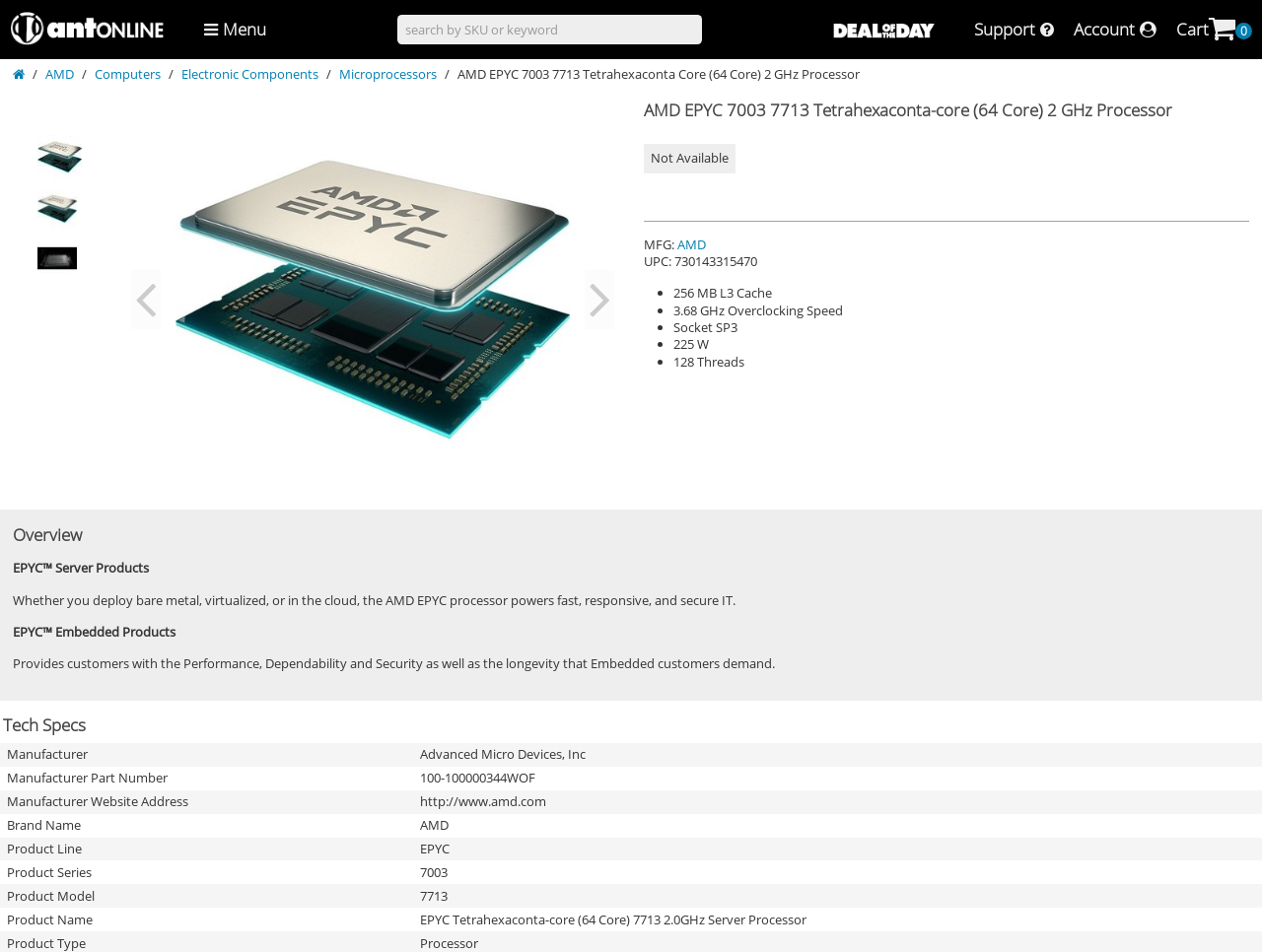Consider the image and give a detailed and elaborate answer to the question: 
What is the cache size of the processor?

I found the cache size by looking at the product specifications section, where it lists the features of the processor, including the cache size, which is 256 MB L3 Cache.